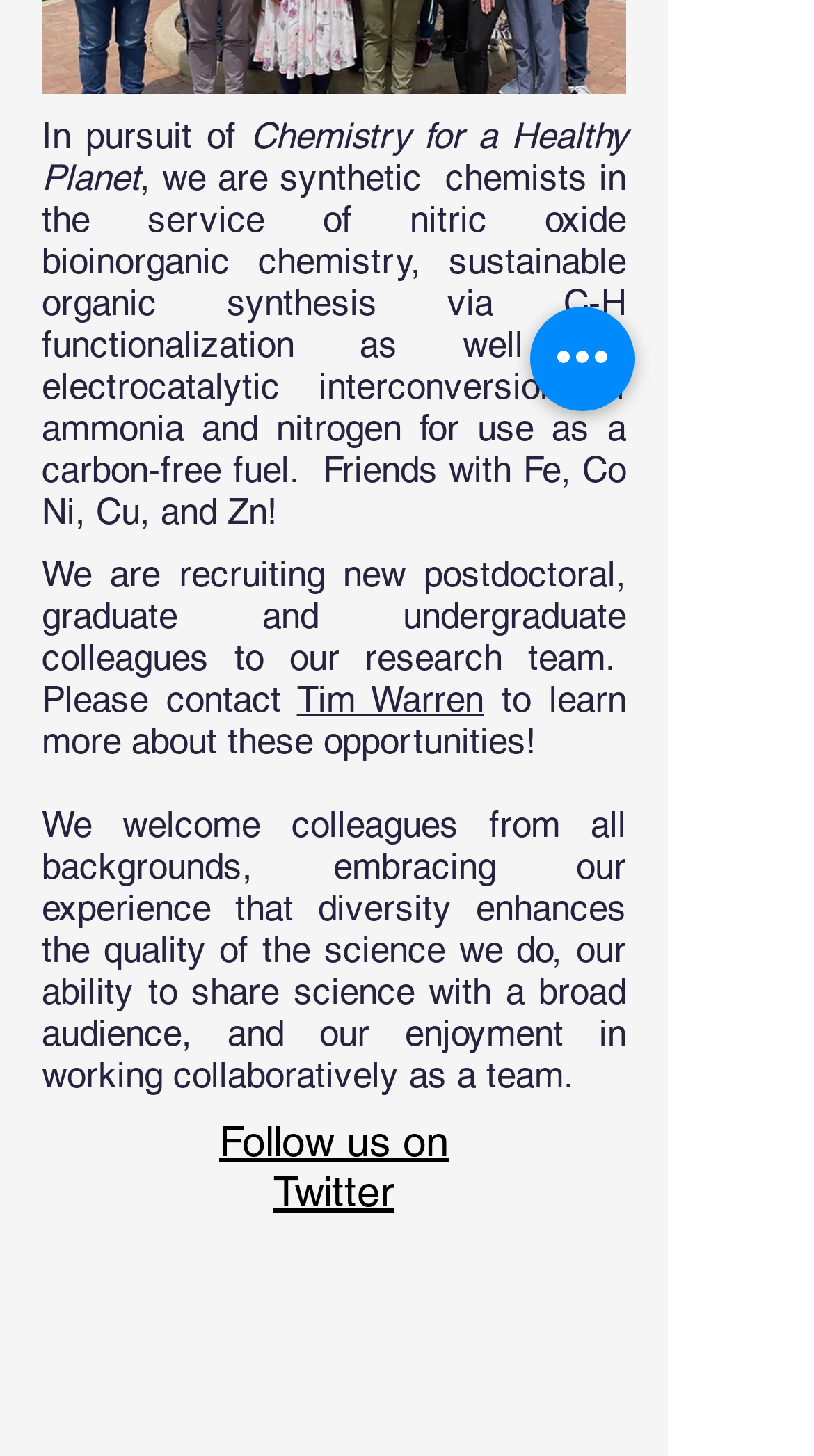Given the description "Follow us on Twitter", determine the bounding box of the corresponding UI element.

[0.269, 0.767, 0.551, 0.836]